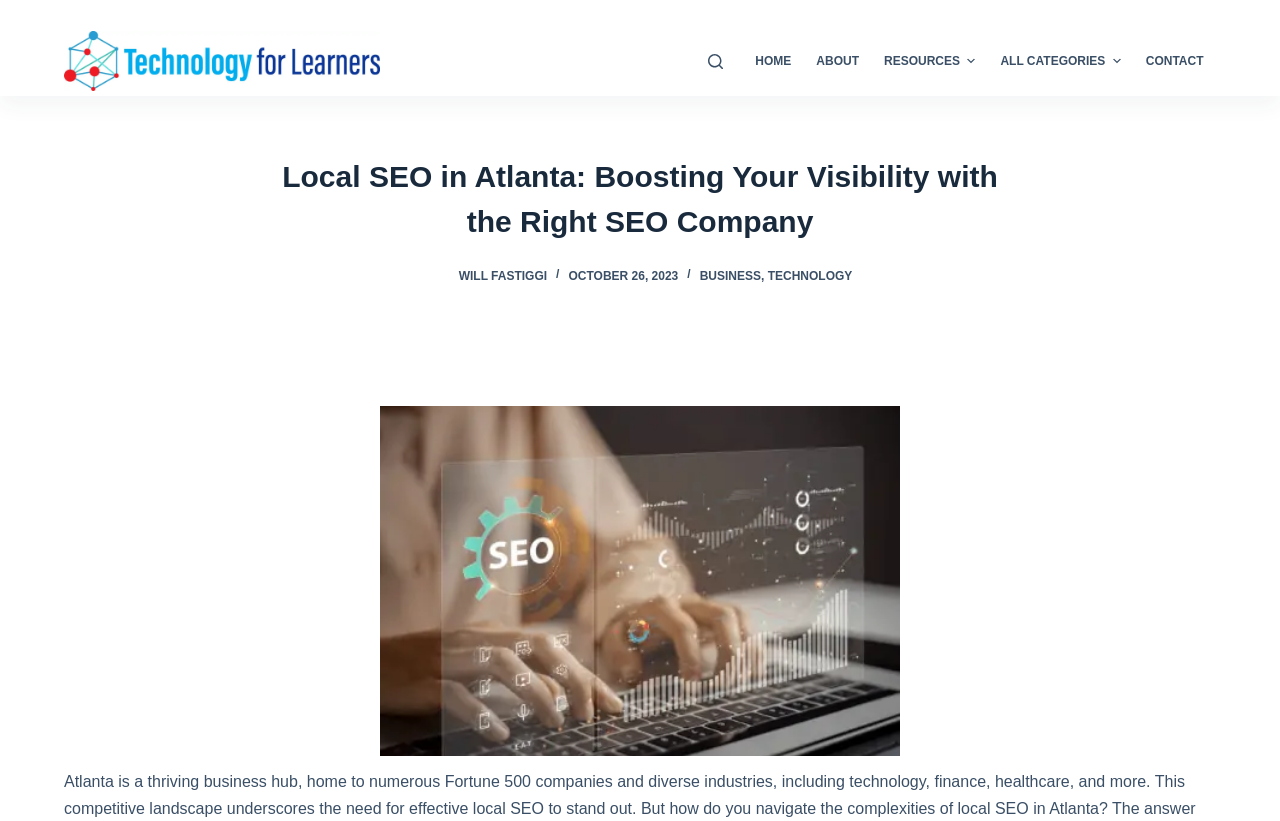Please determine the bounding box coordinates of the element to click in order to execute the following instruction: "Click the 'Skip to content' link". The coordinates should be four float numbers between 0 and 1, specified as [left, top, right, bottom].

[0.0, 0.0, 0.031, 0.024]